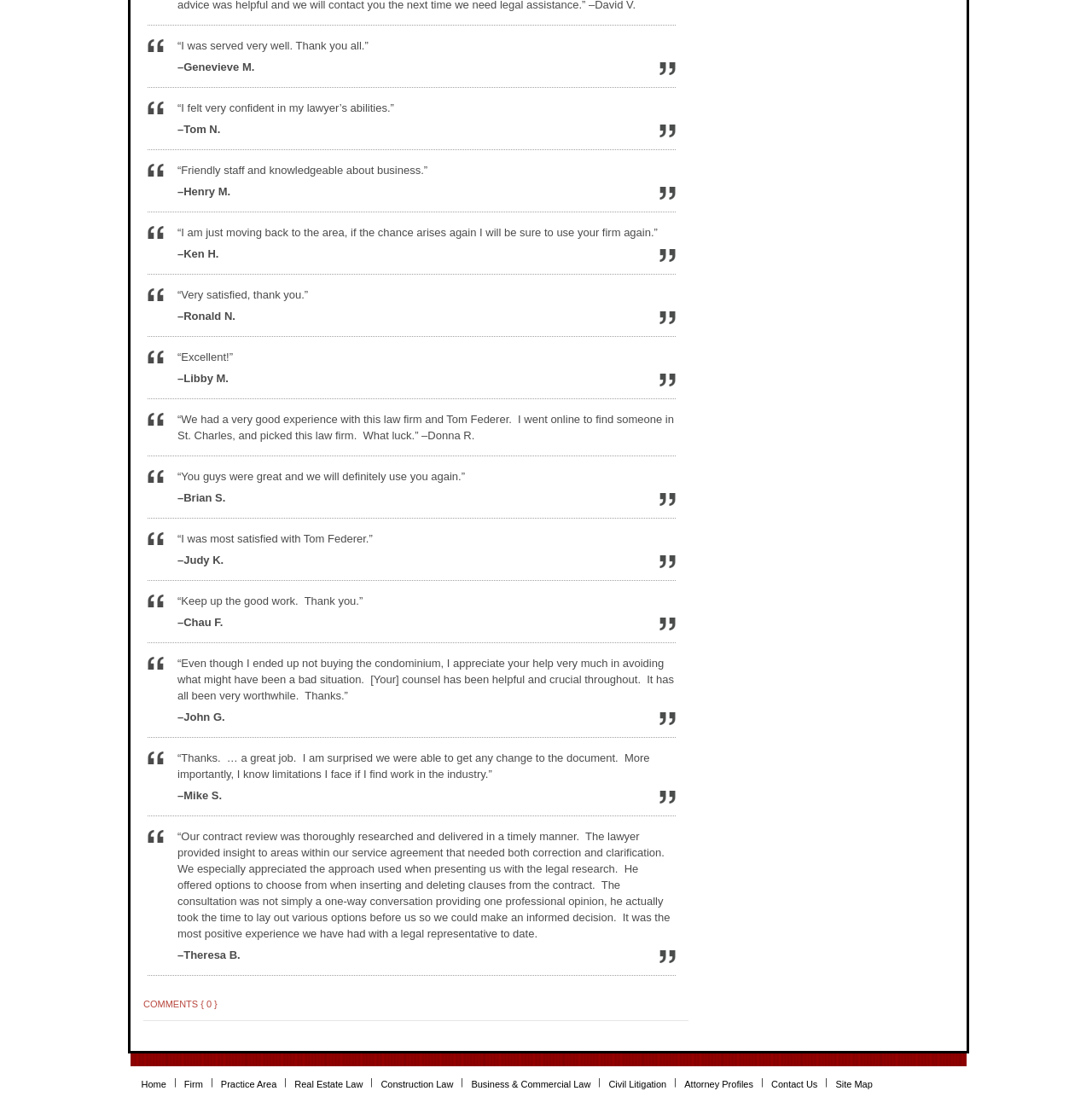Can you identify the bounding box coordinates of the clickable region needed to carry out this instruction: 'View Attorney Profiles'? The coordinates should be four float numbers within the range of 0 to 1, stated as [left, top, right, bottom].

[0.627, 0.961, 0.69, 0.975]